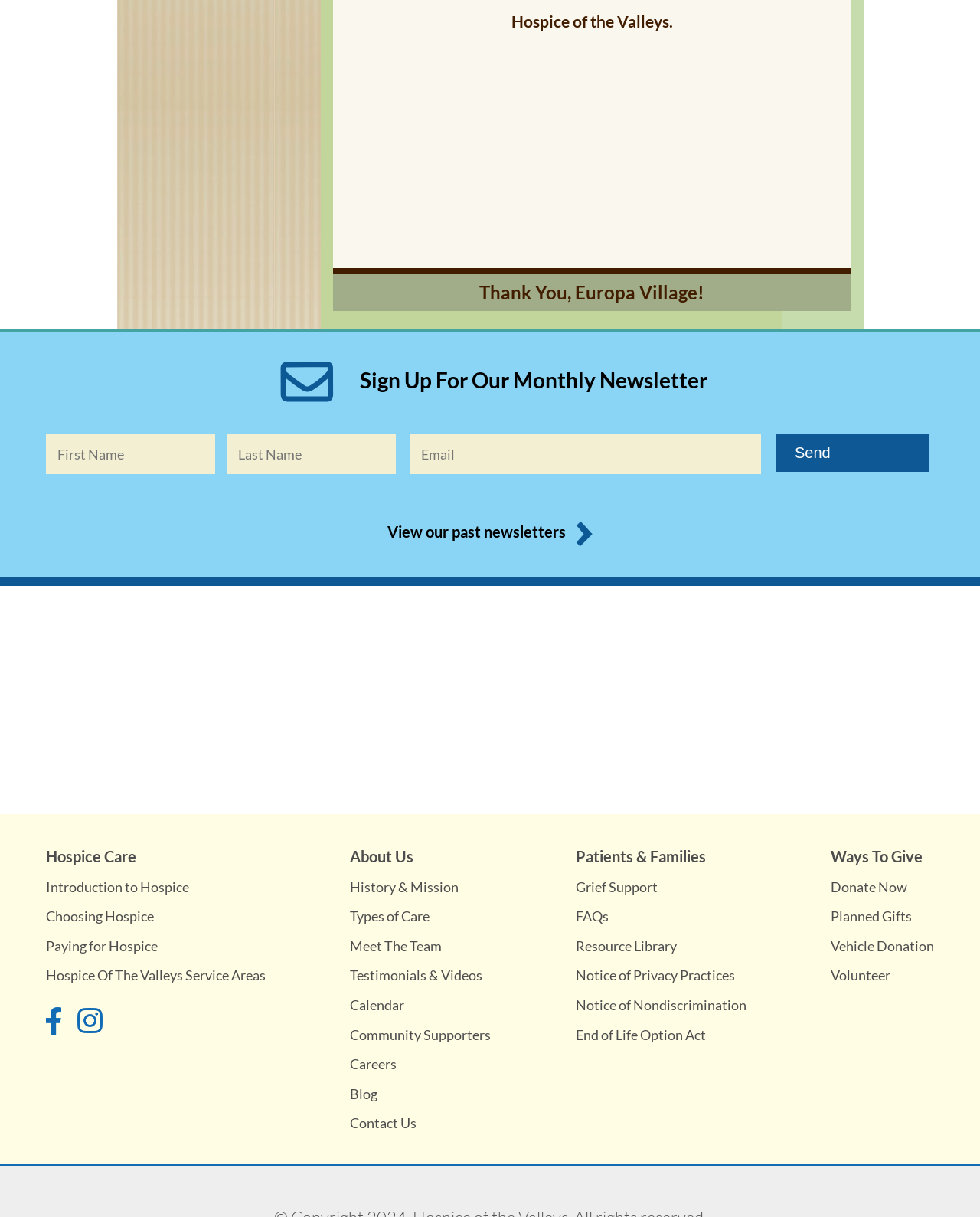What is the name of the event?
Based on the screenshot, answer the question with a single word or phrase.

Festa Europa!